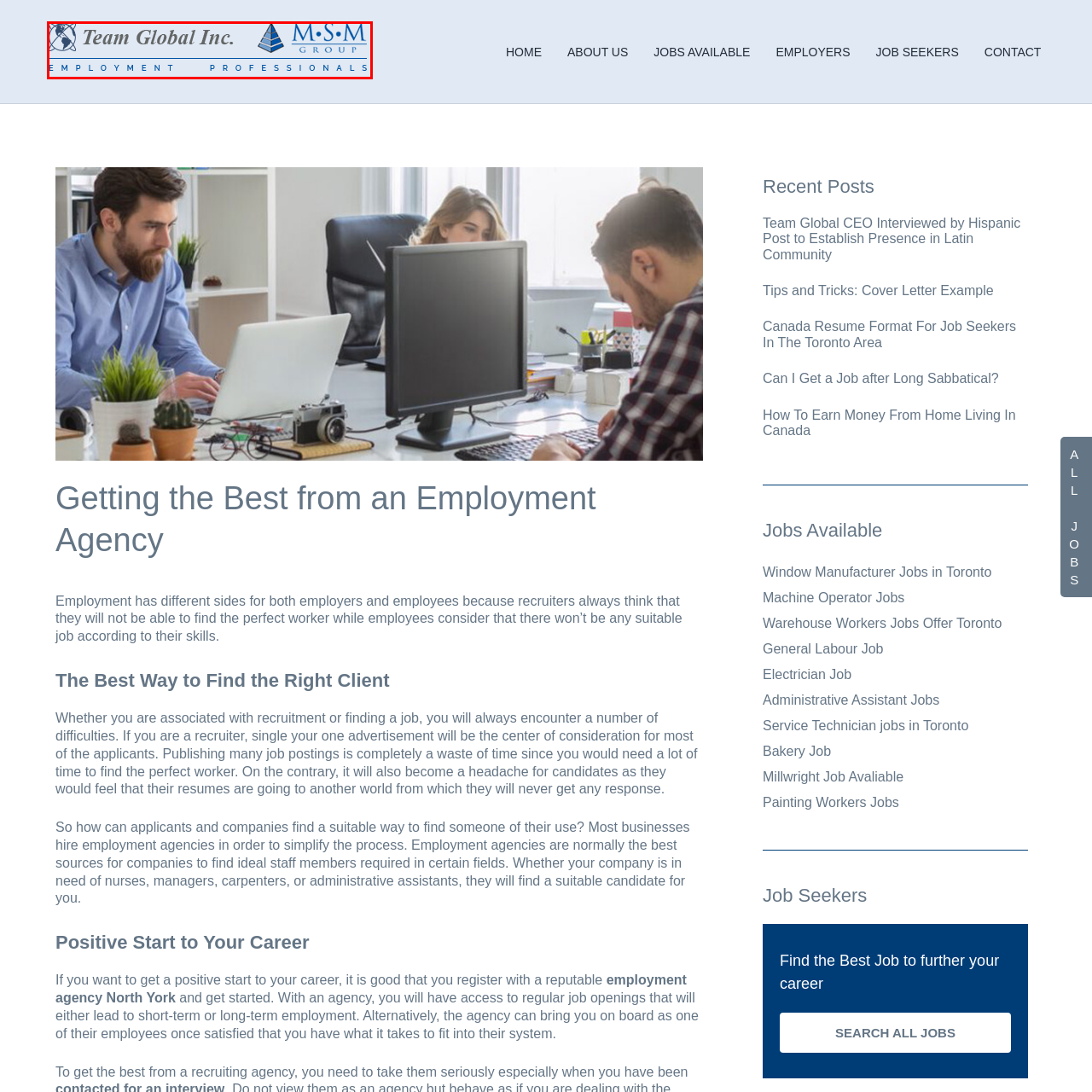What is the style of the Team Global Inc. logo?
Carefully look at the image inside the red bounding box and answer the question in a detailed manner using the visual details present.

The caption describes the Team Global Inc. logo as being styled in a modern font, which conveys professionalism and reinforces the focus on employment services.